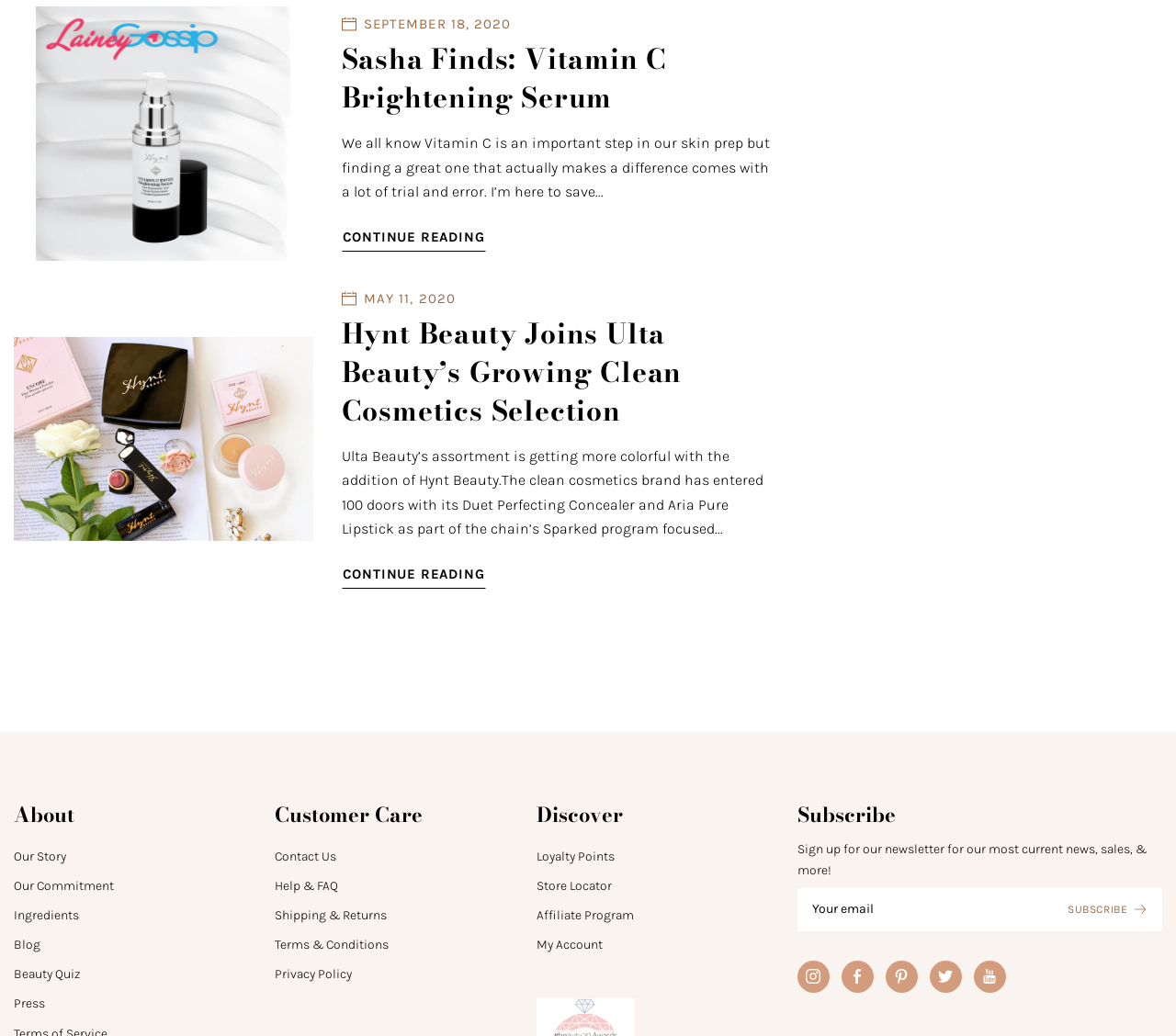What is the title of the first blog post?
Based on the image, answer the question with a single word or brief phrase.

Sasha Finds: Vitamin C Brightening Serum